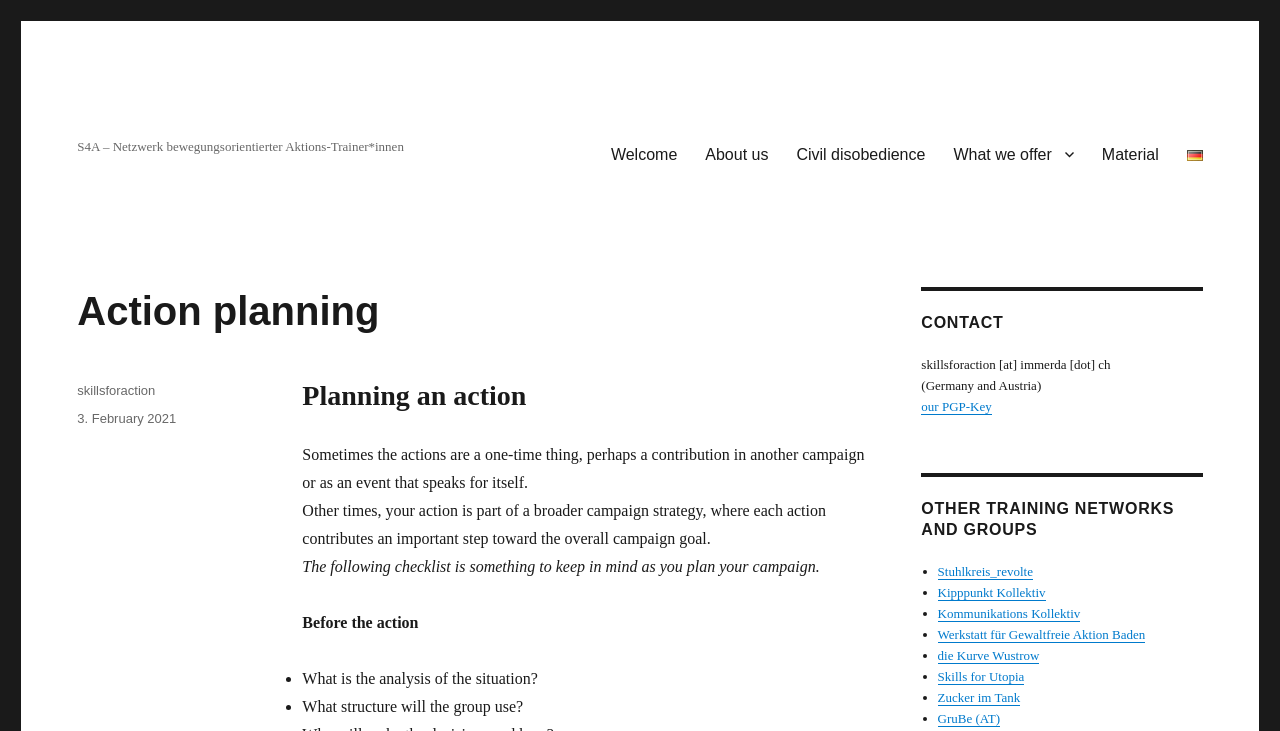Determine the bounding box coordinates of the section to be clicked to follow the instruction: "Click on the 'Welcome' link". The coordinates should be given as four float numbers between 0 and 1, formatted as [left, top, right, bottom].

[0.466, 0.182, 0.54, 0.239]